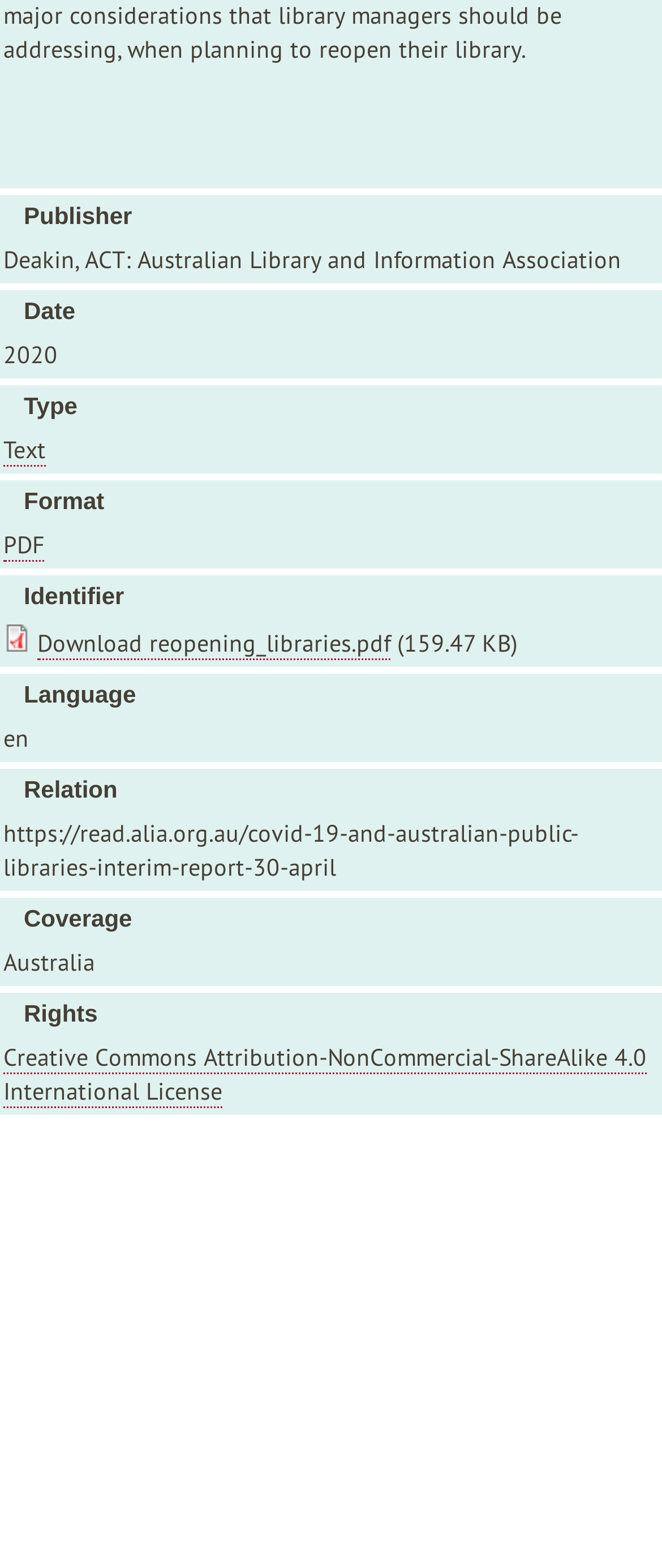What is the format of the downloadable file?
Provide a thorough and detailed answer to the question.

The format of the downloadable file can be determined by looking at the link element 'PDF' which is located next to the 'Format' static text element, indicating that the file is in PDF format.